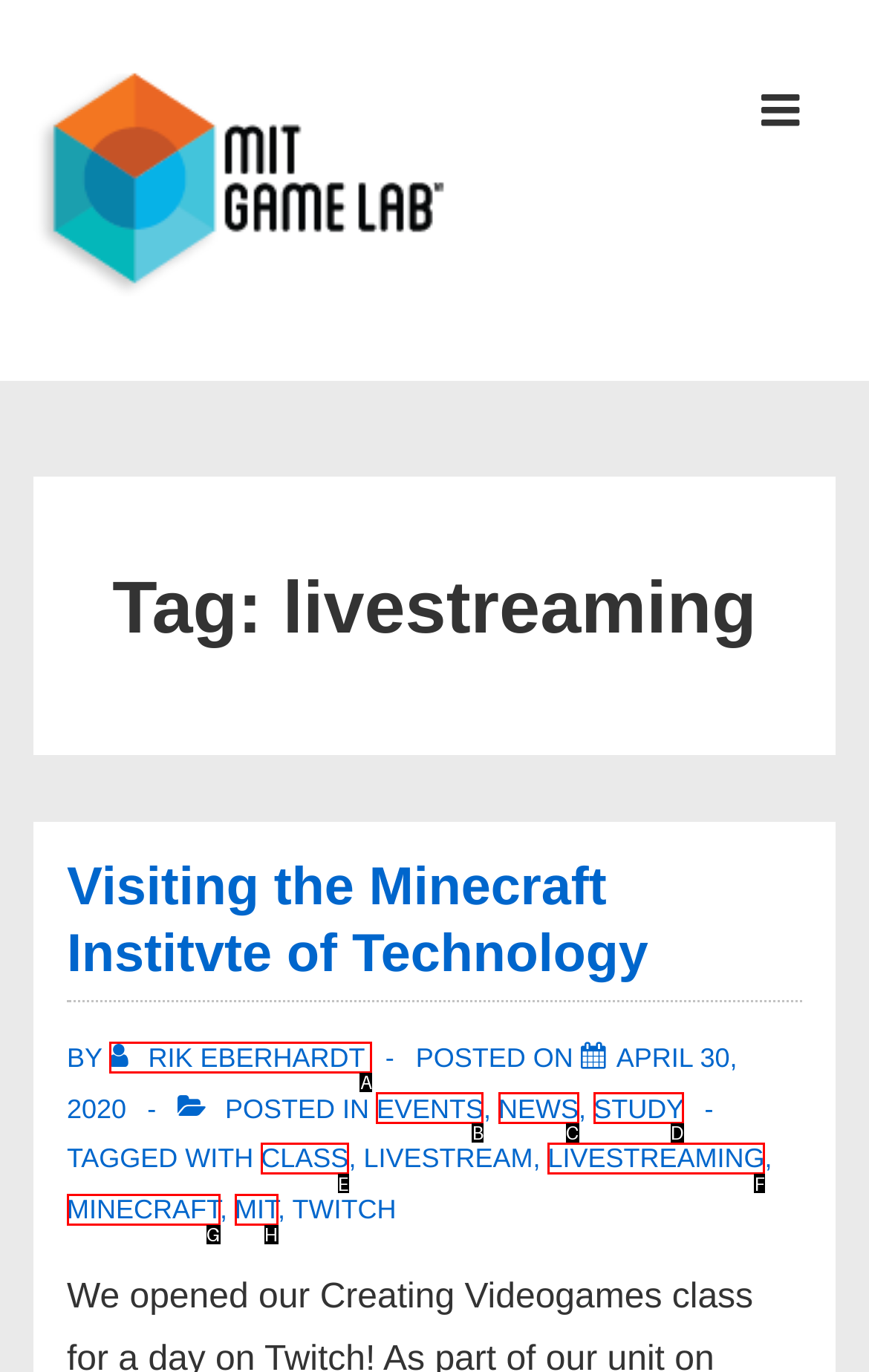Tell me the letter of the UI element I should click to accomplish the task: Click the EVENTS tag based on the choices provided in the screenshot.

B